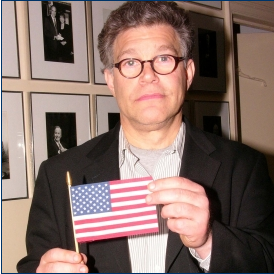Use a single word or phrase to answer the following:
What is the color of the man's blazer?

Black